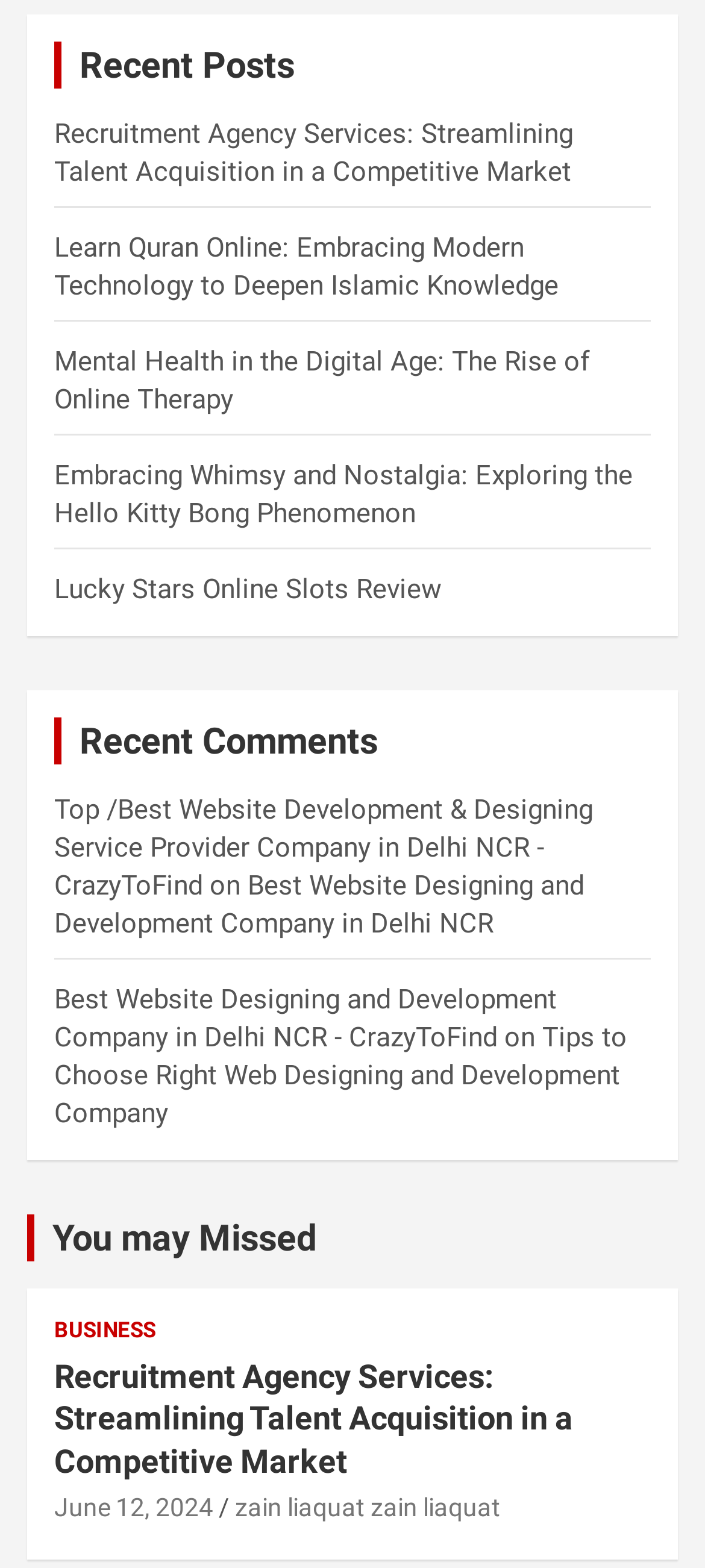Determine the bounding box coordinates for the element that should be clicked to follow this instruction: "Read the article about Recruitment Agency Services". The coordinates should be given as four float numbers between 0 and 1, in the format [left, top, right, bottom].

[0.077, 0.075, 0.813, 0.12]